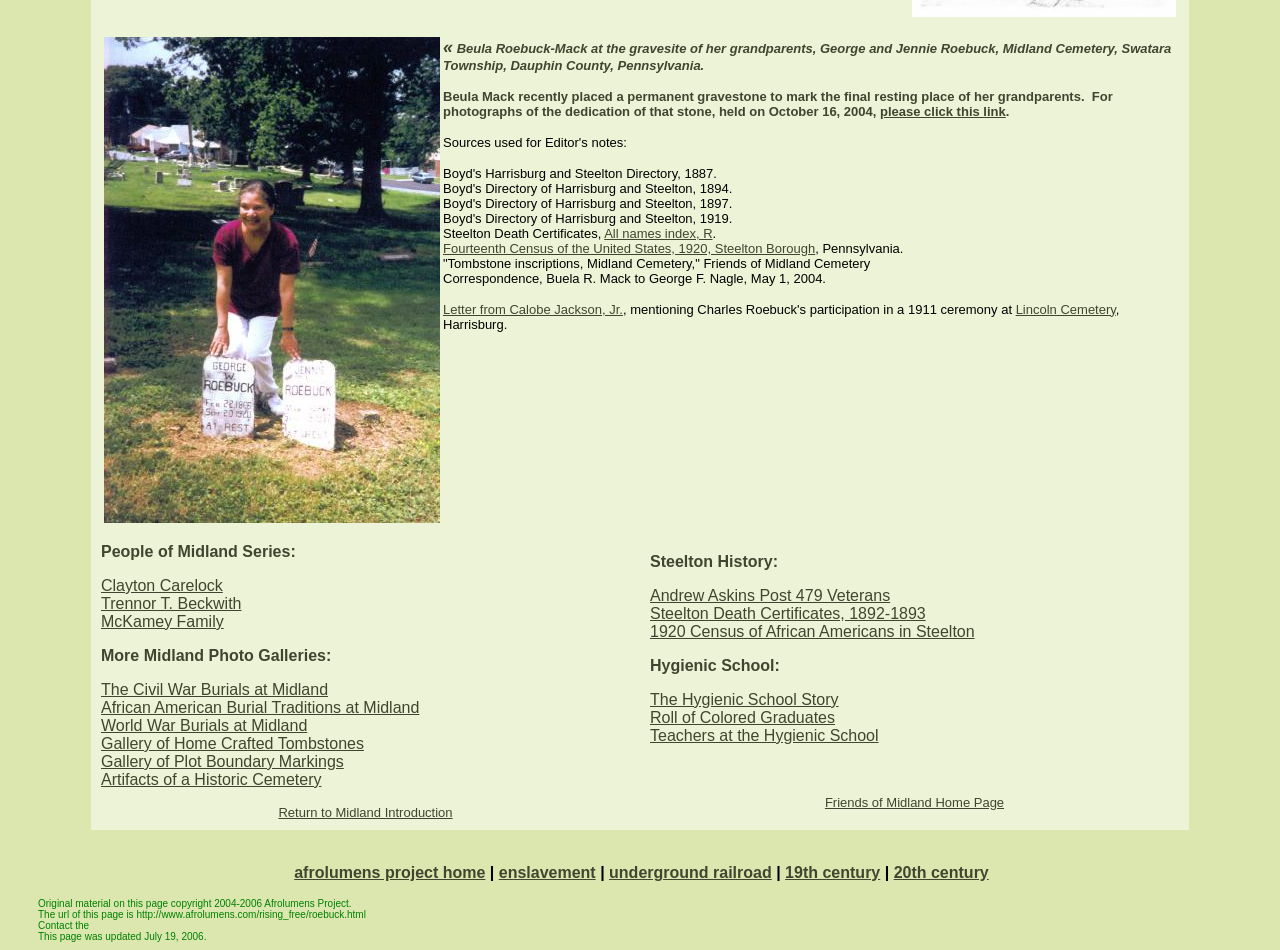Could you find the bounding box coordinates of the clickable area to complete this instruction: "Learn about the Fourteenth Census of the United States"?

[0.346, 0.254, 0.637, 0.269]